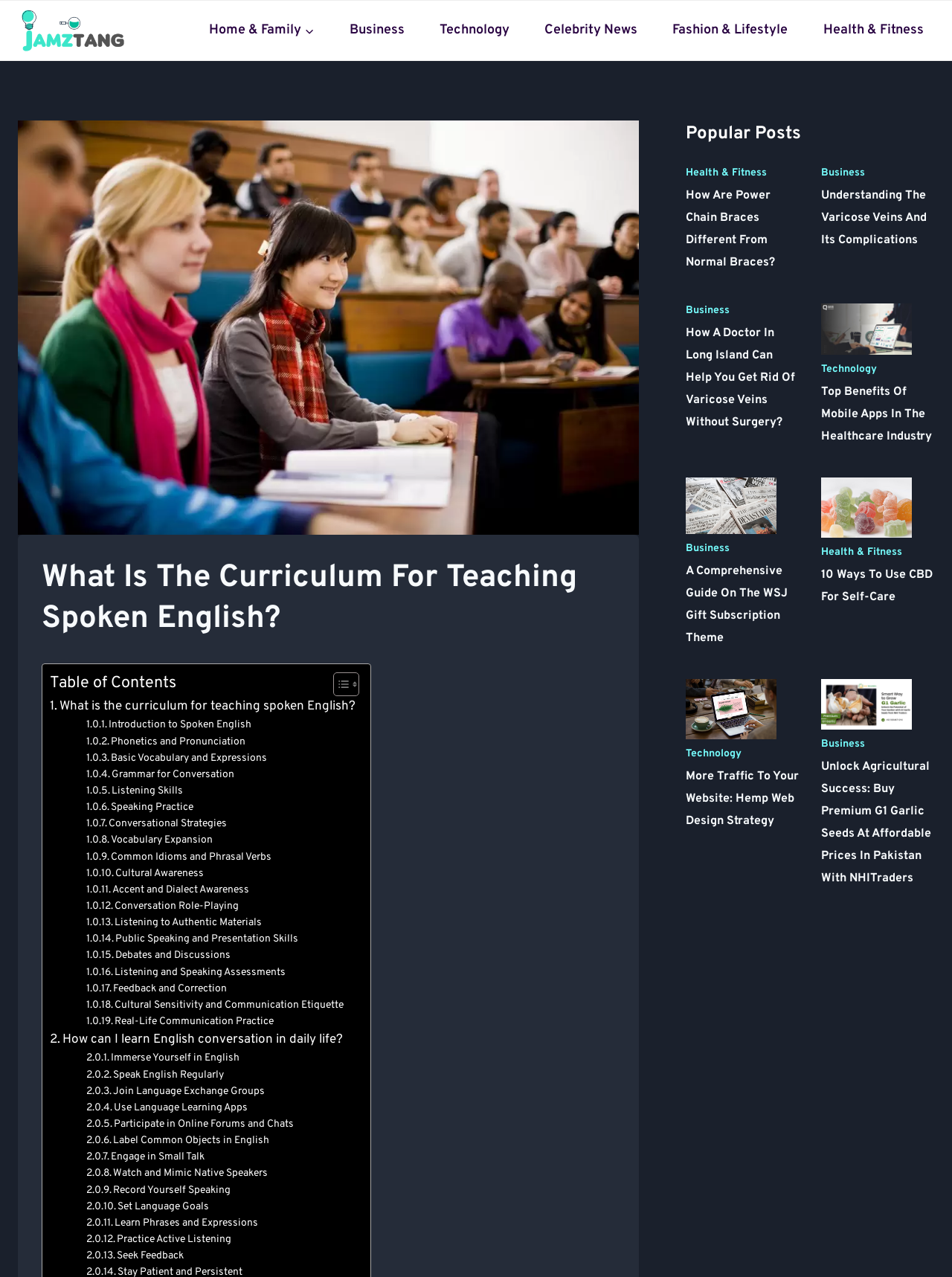Find the bounding box coordinates for the area you need to click to carry out the instruction: "Click on the link to learn about the curriculum for teaching spoken English". The coordinates should be four float numbers between 0 and 1, indicated as [left, top, right, bottom].

[0.052, 0.546, 0.374, 0.562]